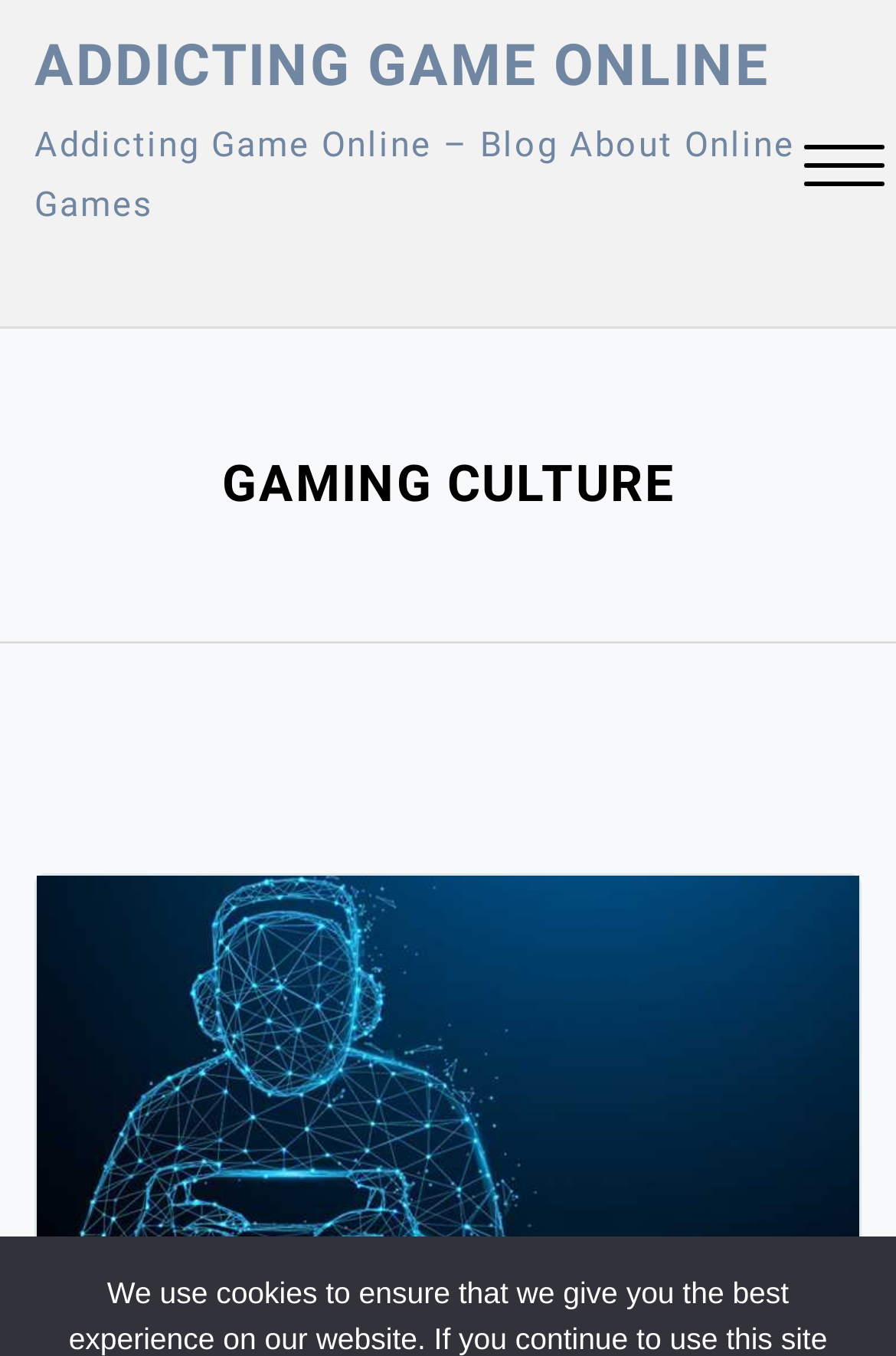Give the bounding box coordinates for the element described as: "Search".

None